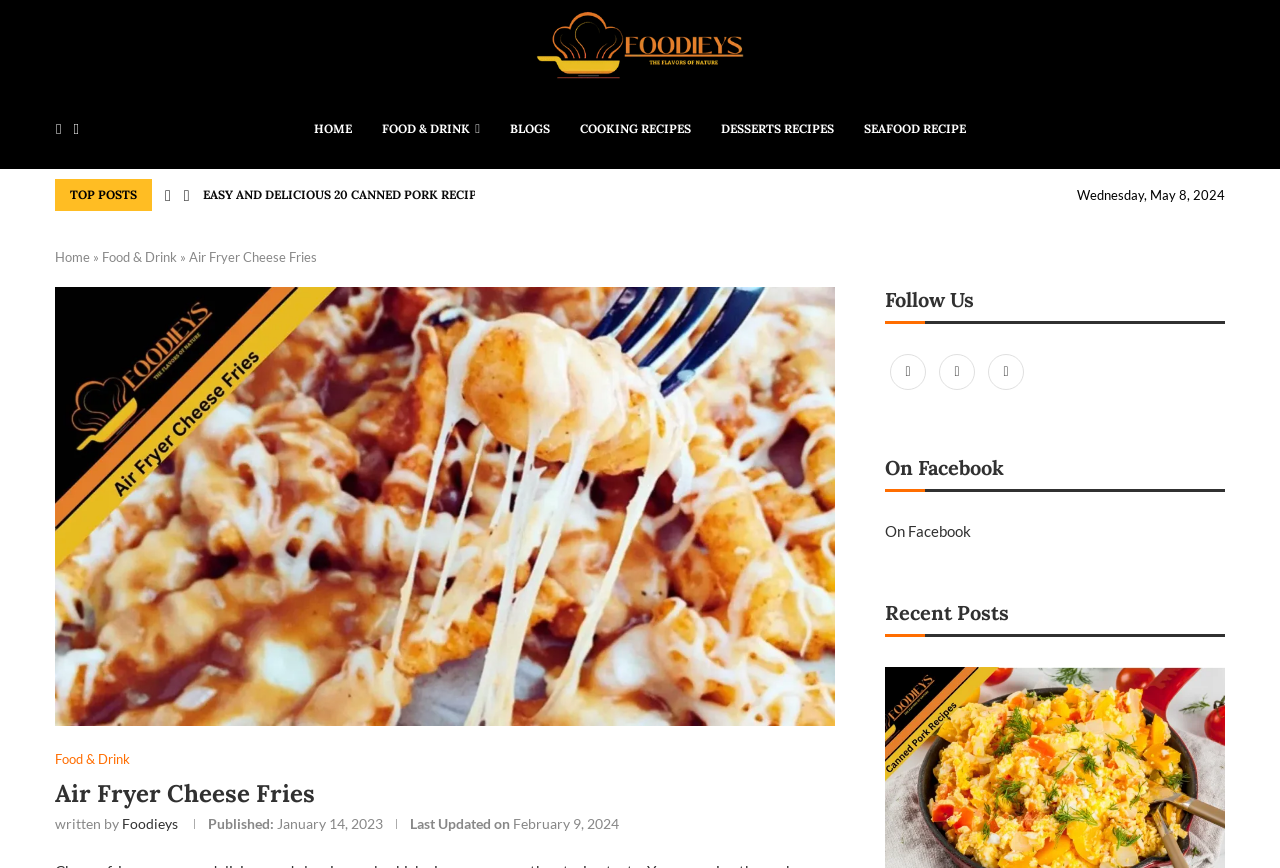What is the category of the recipe featured on this webpage?
Please look at the screenshot and answer using one word or phrase.

Food & Drink